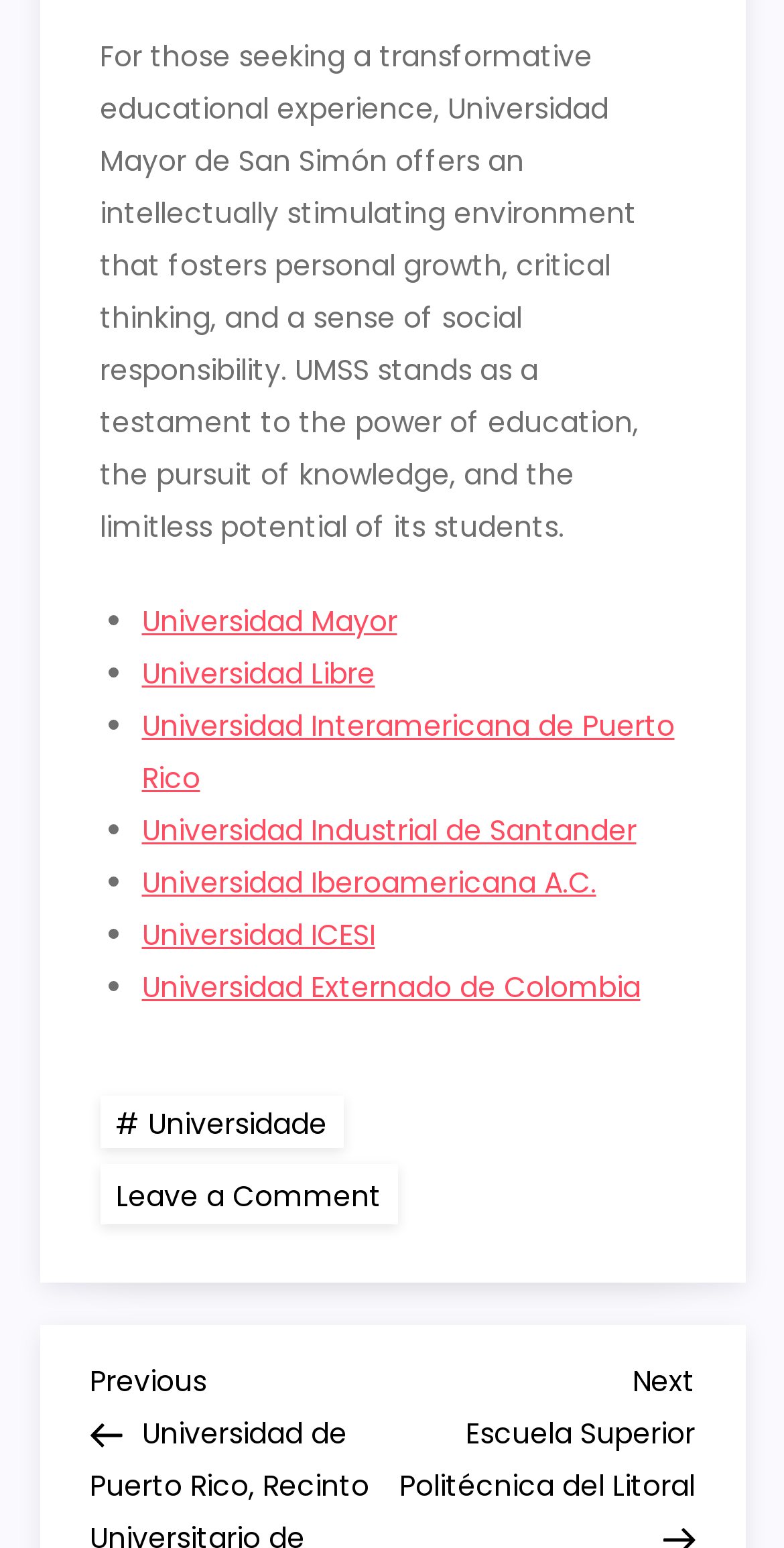What is the last university listed?
Give a thorough and detailed response to the question.

I looked at the list of universities and found that the last one is Universidad Externado de Colombia, which is linked to a webpage.